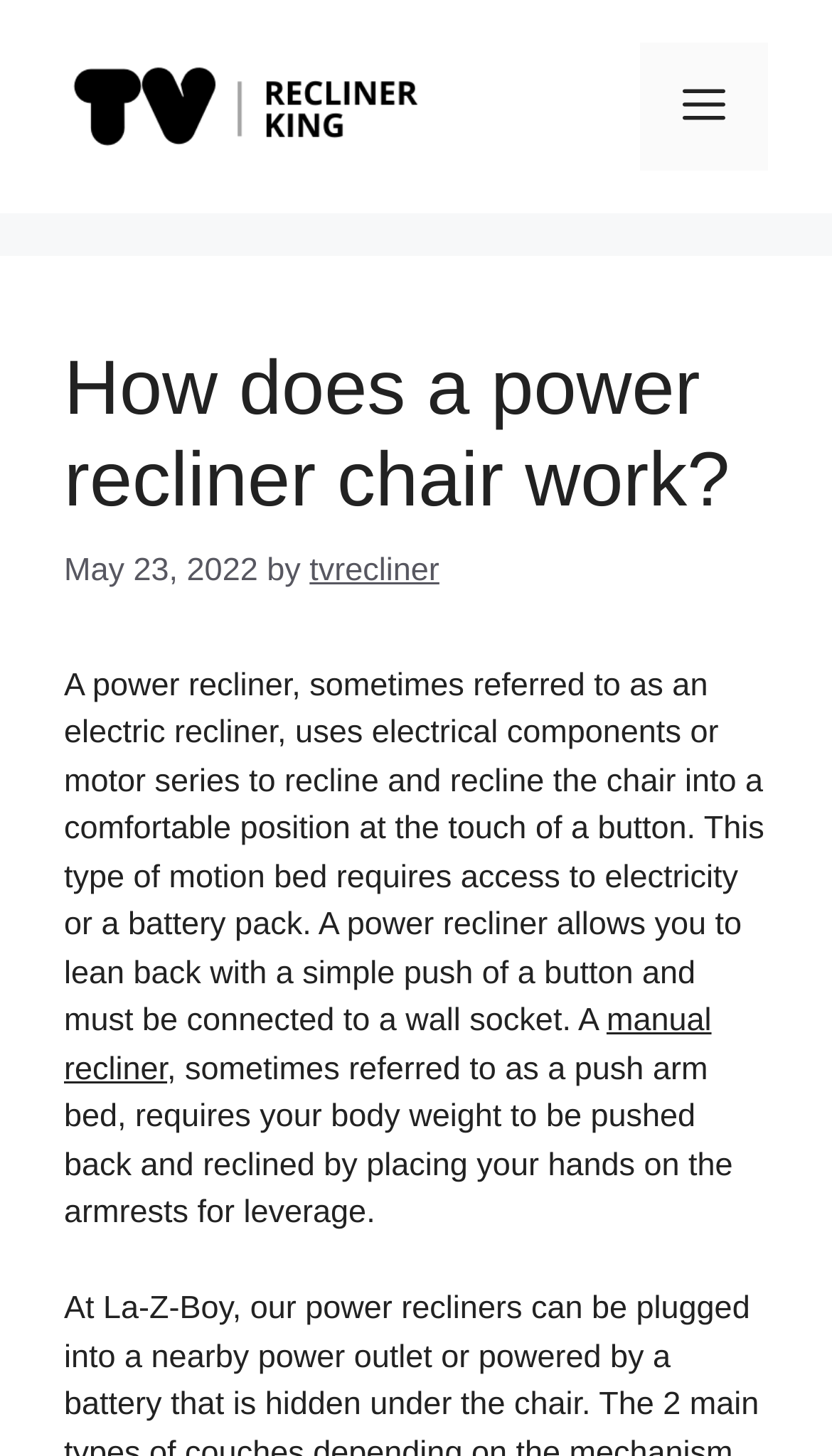Give a short answer to this question using one word or a phrase:
How does a power recliner work?

uses electrical components